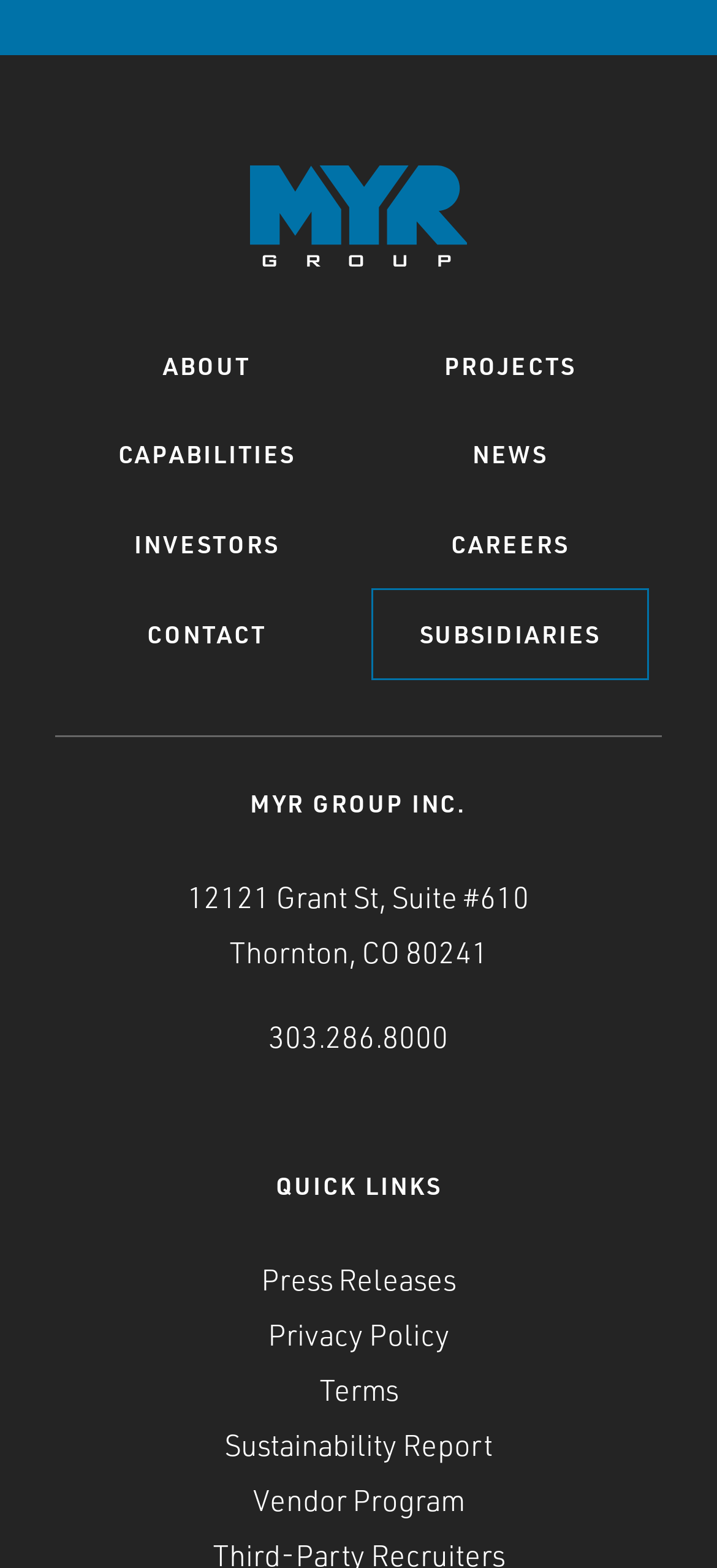What is the company name?
Give a one-word or short-phrase answer derived from the screenshot.

MYR GROUP INC.